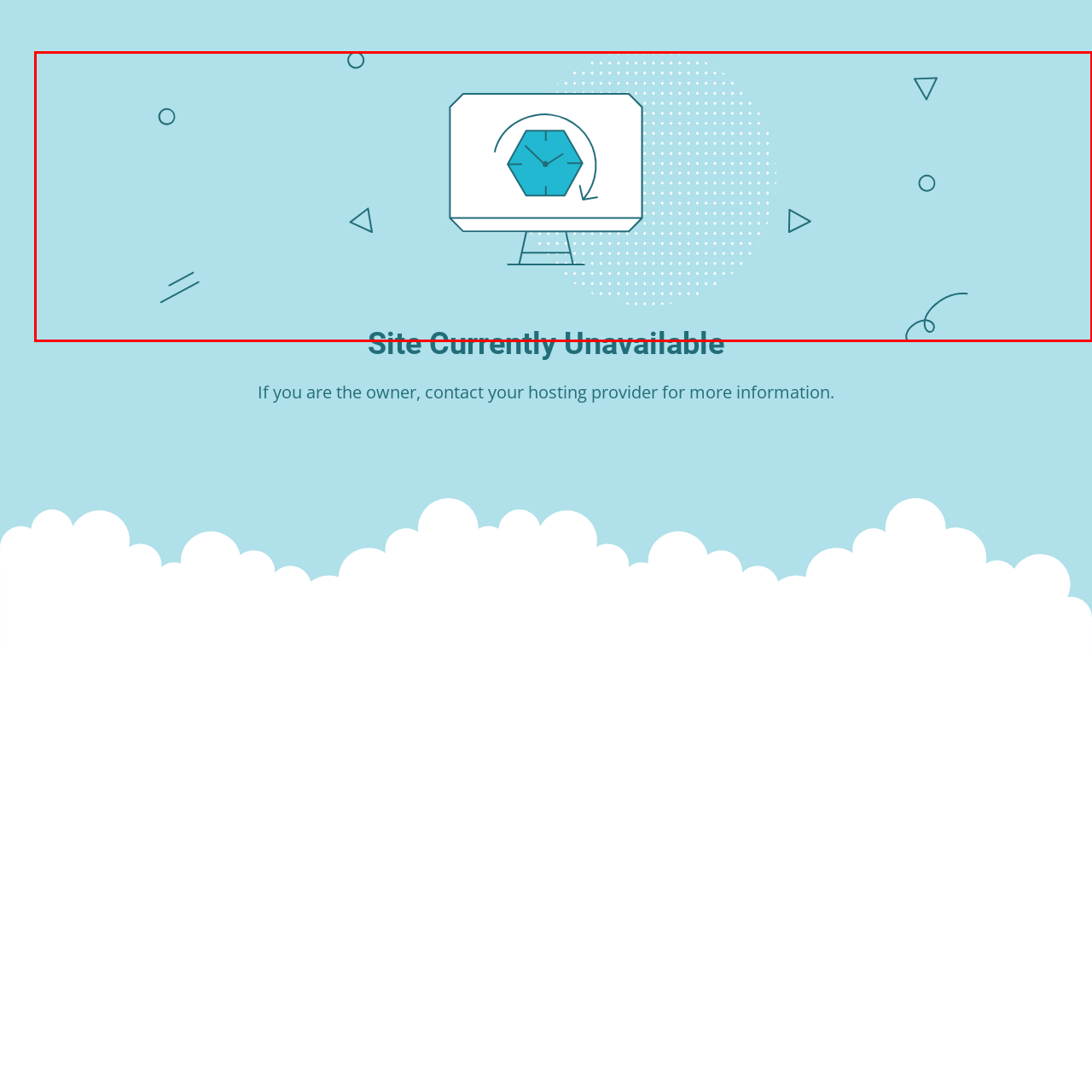Refer to the image encased in the red bounding box and answer the subsequent question with a single word or phrase:
What is the status of the site?

Unavailable